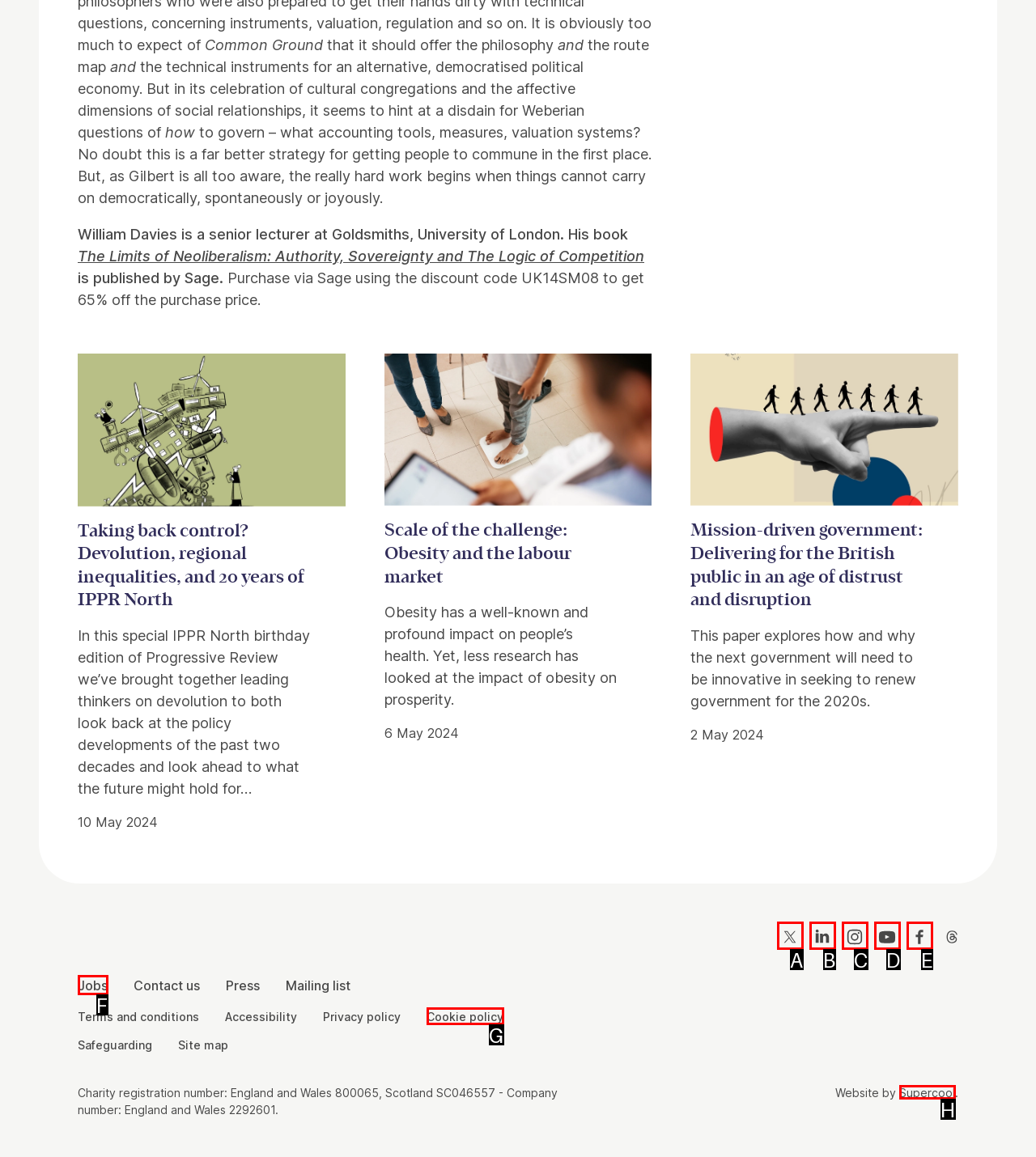Select the correct UI element to complete the task: Click on the 'HOME' link
Please provide the letter of the chosen option.

None